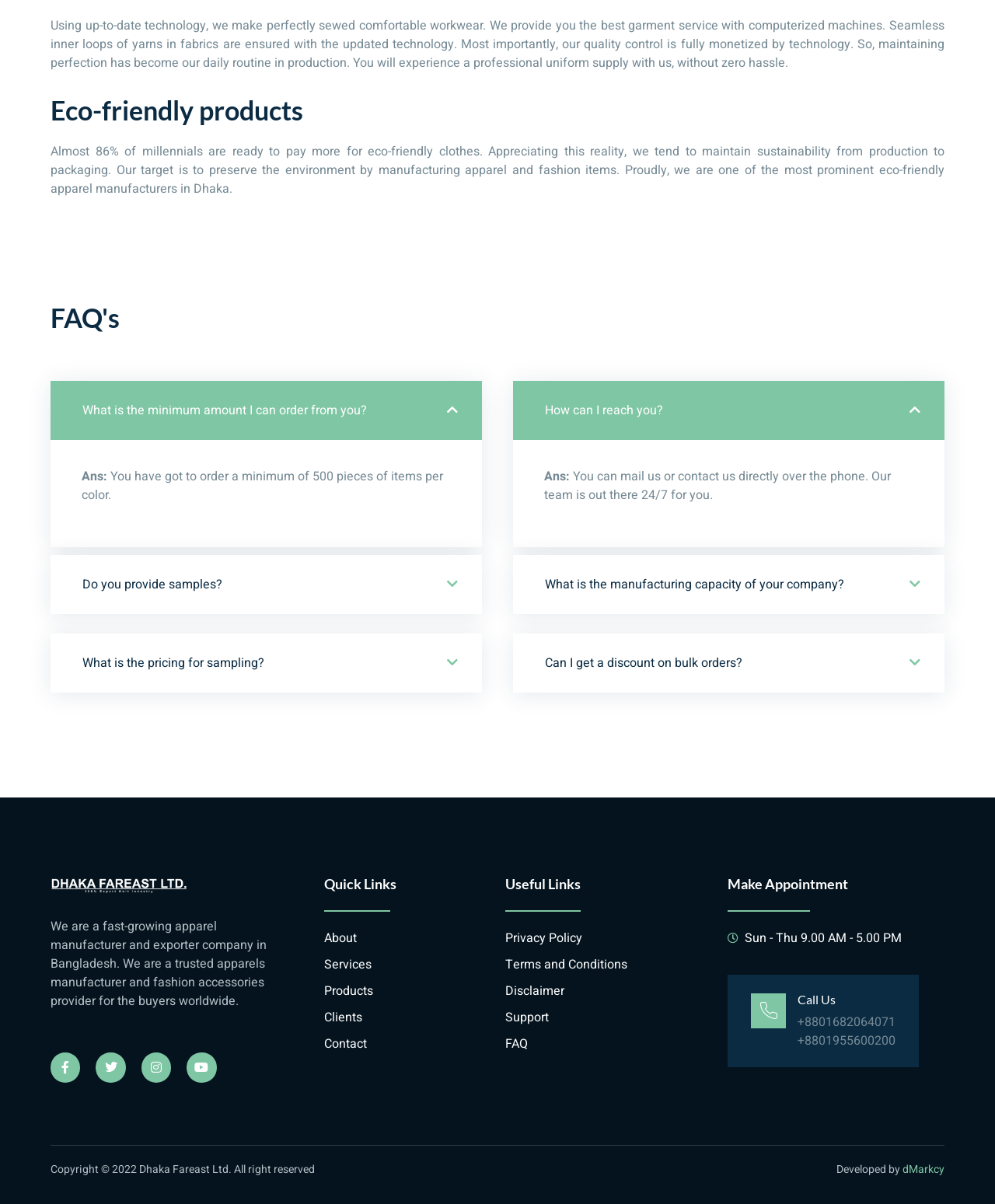What is the company's focus in production?
Based on the screenshot, respond with a single word or phrase.

Eco-friendly products